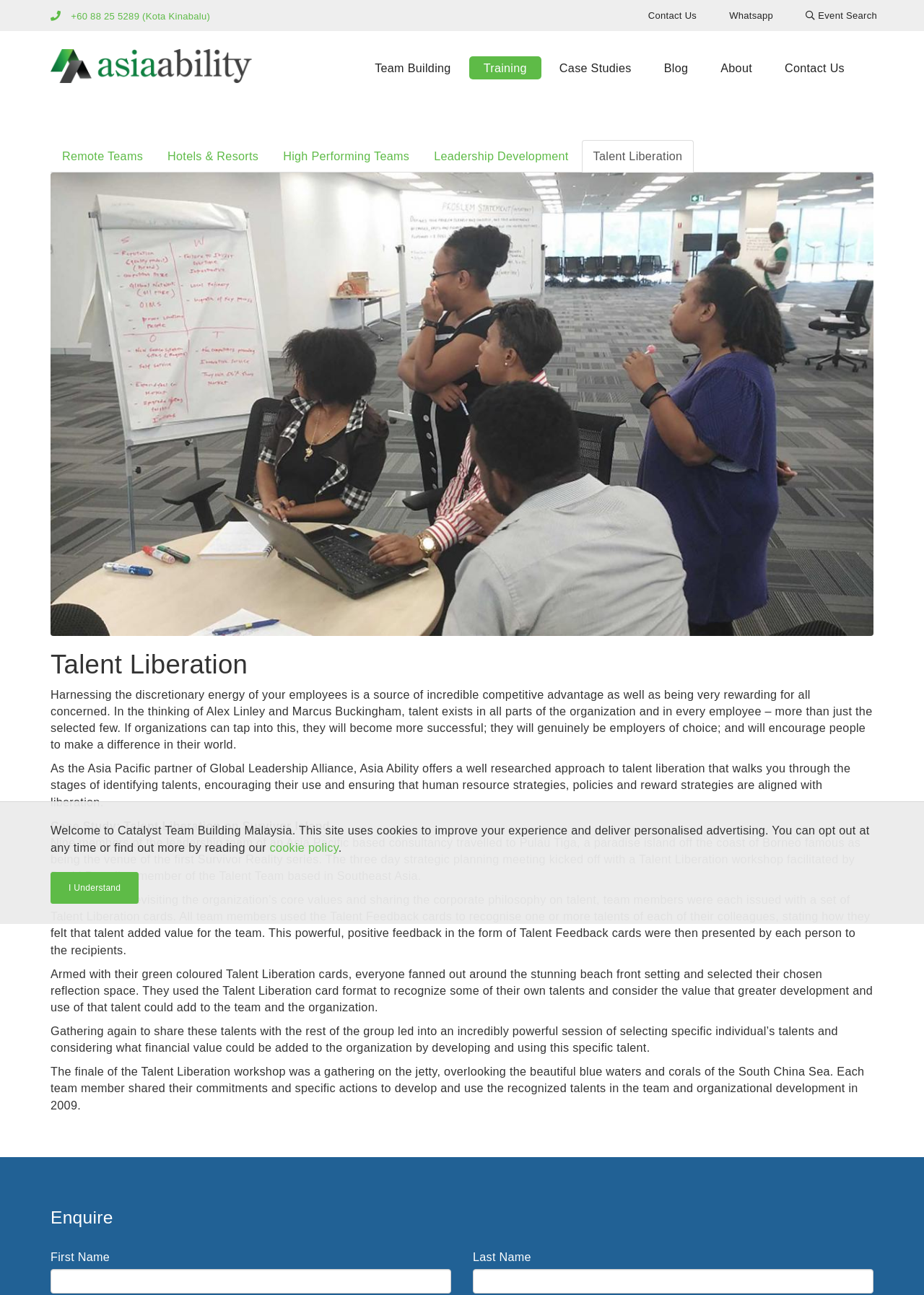Please indicate the bounding box coordinates for the clickable area to complete the following task: "Click the 'Contact Us' link". The coordinates should be specified as four float numbers between 0 and 1, i.e., [left, top, right, bottom].

[0.686, 0.004, 0.77, 0.02]